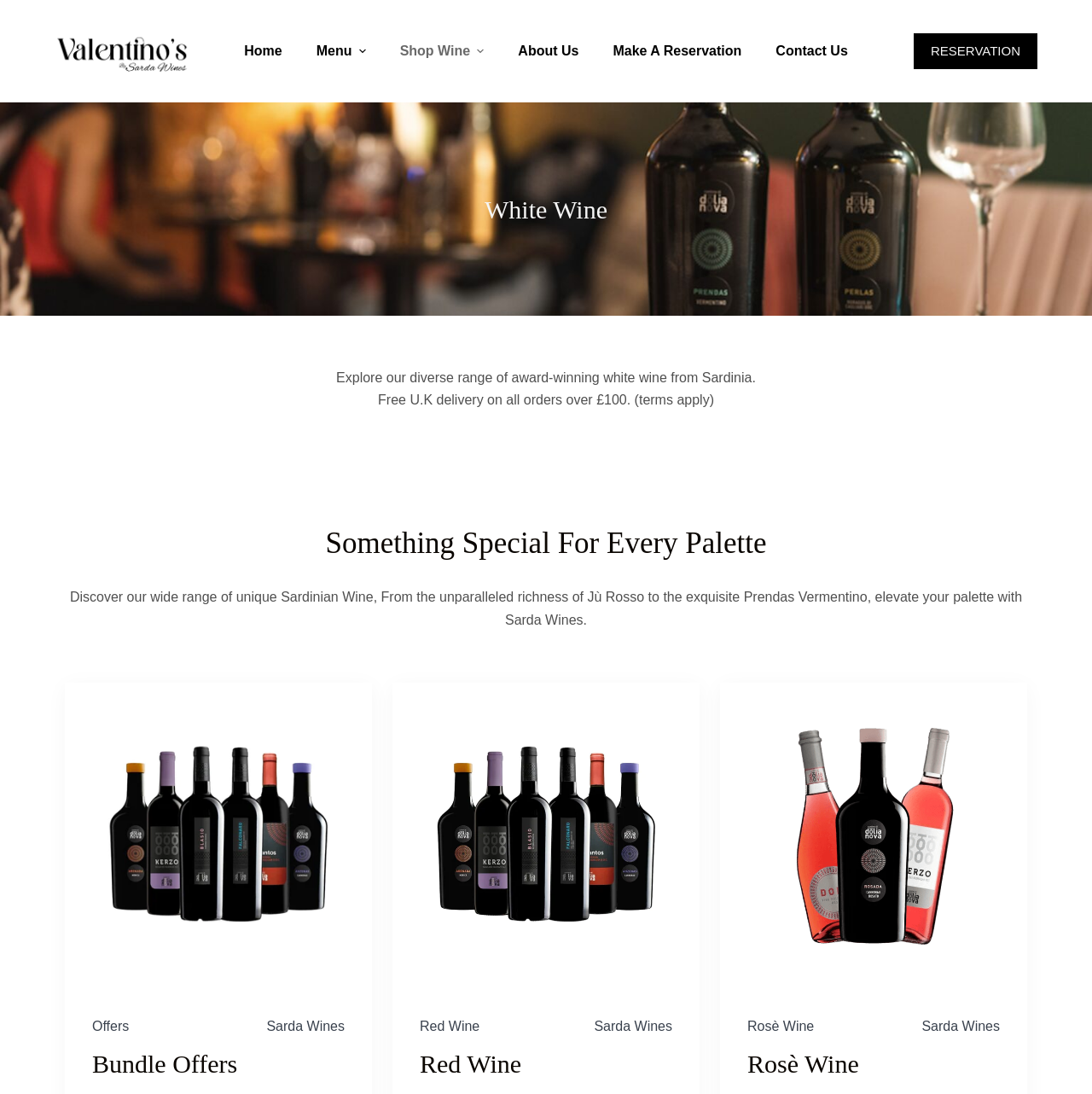Using the description "RESERVATION", predict the bounding box of the relevant HTML element.

[0.837, 0.03, 0.95, 0.063]